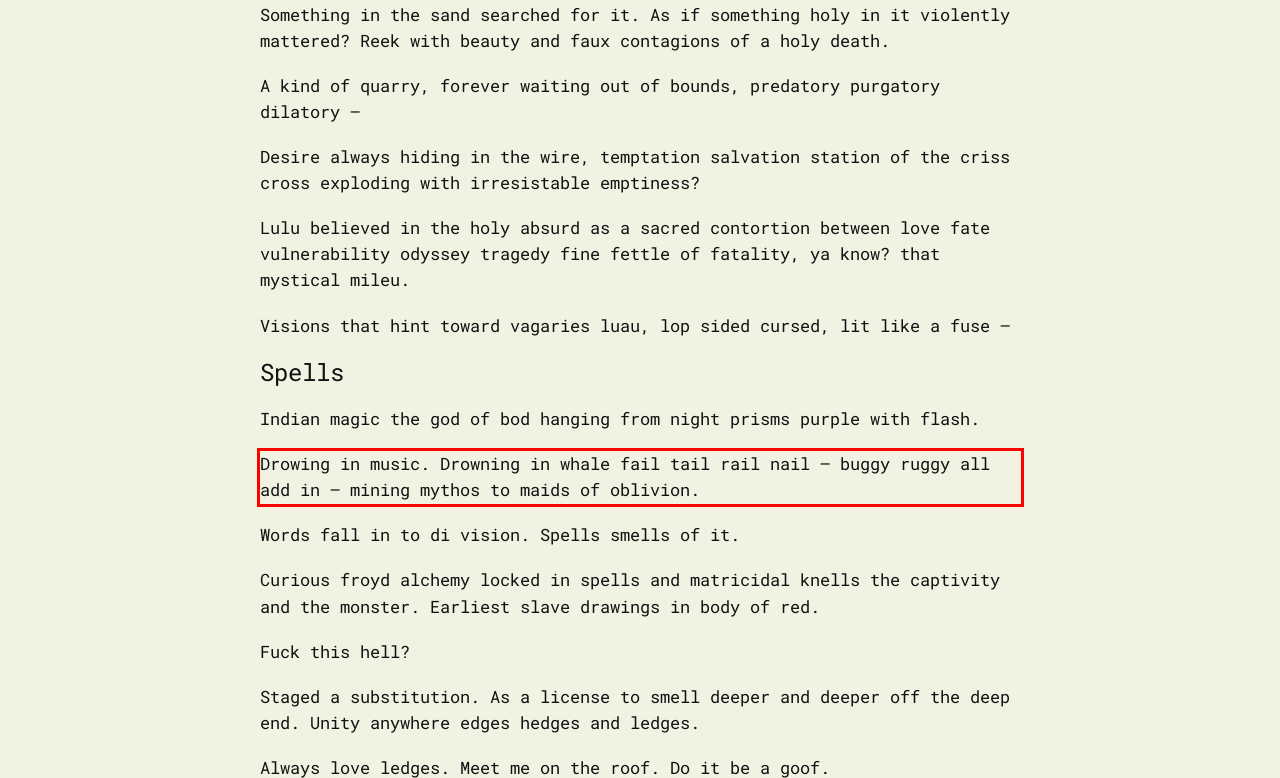Examine the webpage screenshot and use OCR to obtain the text inside the red bounding box.

Drowing in music. Drowning in whale fail tail rail nail — buggy ruggy all add in — mining mythos to maids of oblivion.